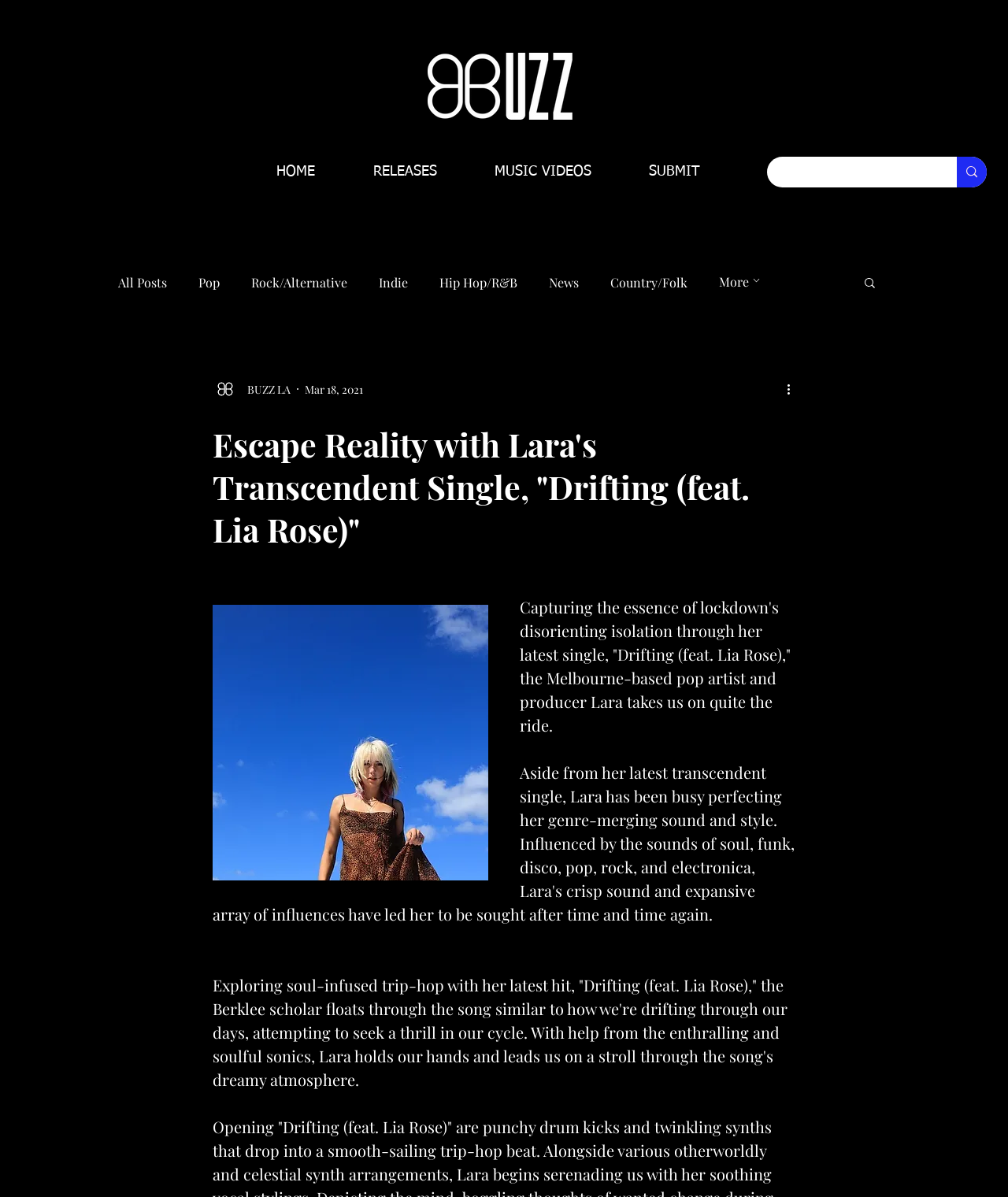What is the name of the single being discussed in the article?
Answer the question with a single word or phrase, referring to the image.

Drifting (feat. Lia Rose)